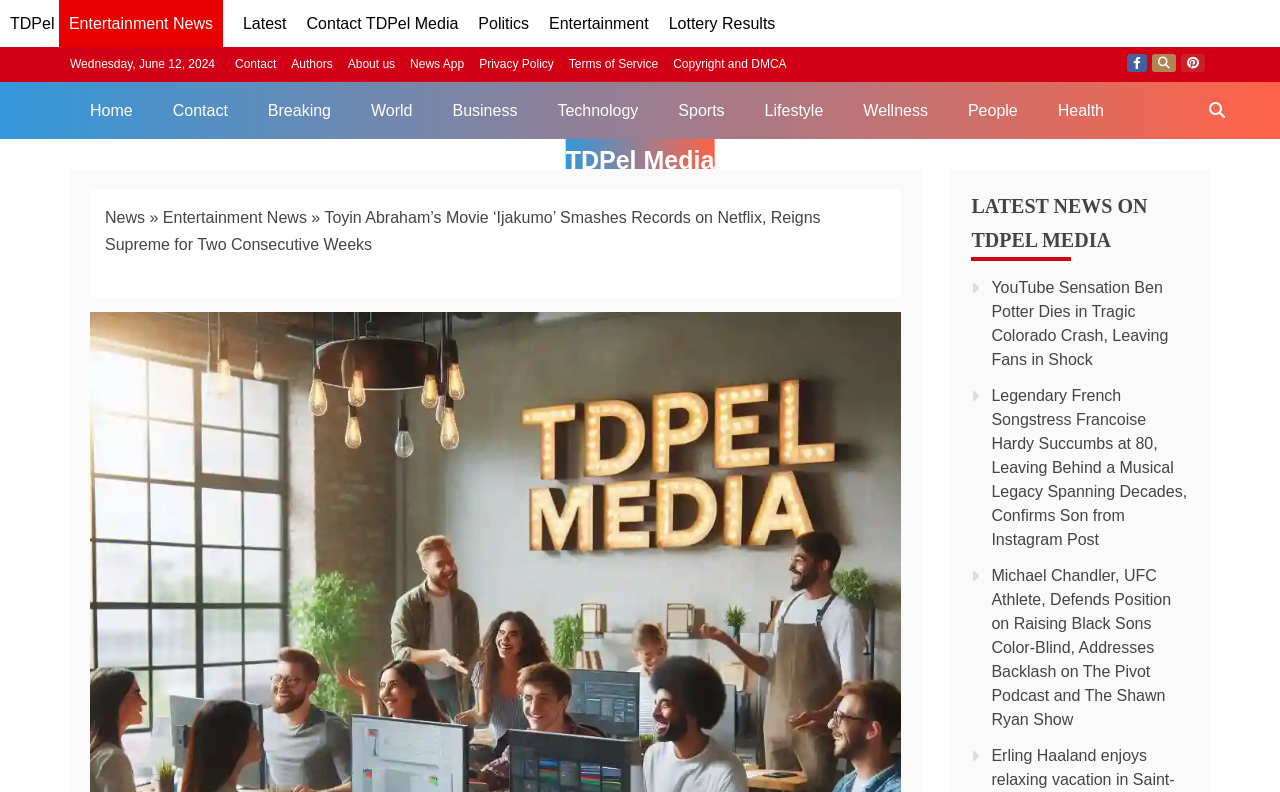What is the category of the news article?
Examine the image closely and answer the question with as much detail as possible.

I found the category of the news article by looking at the breadcrumbs navigation element, which shows the path 'News » Entertainment News'.